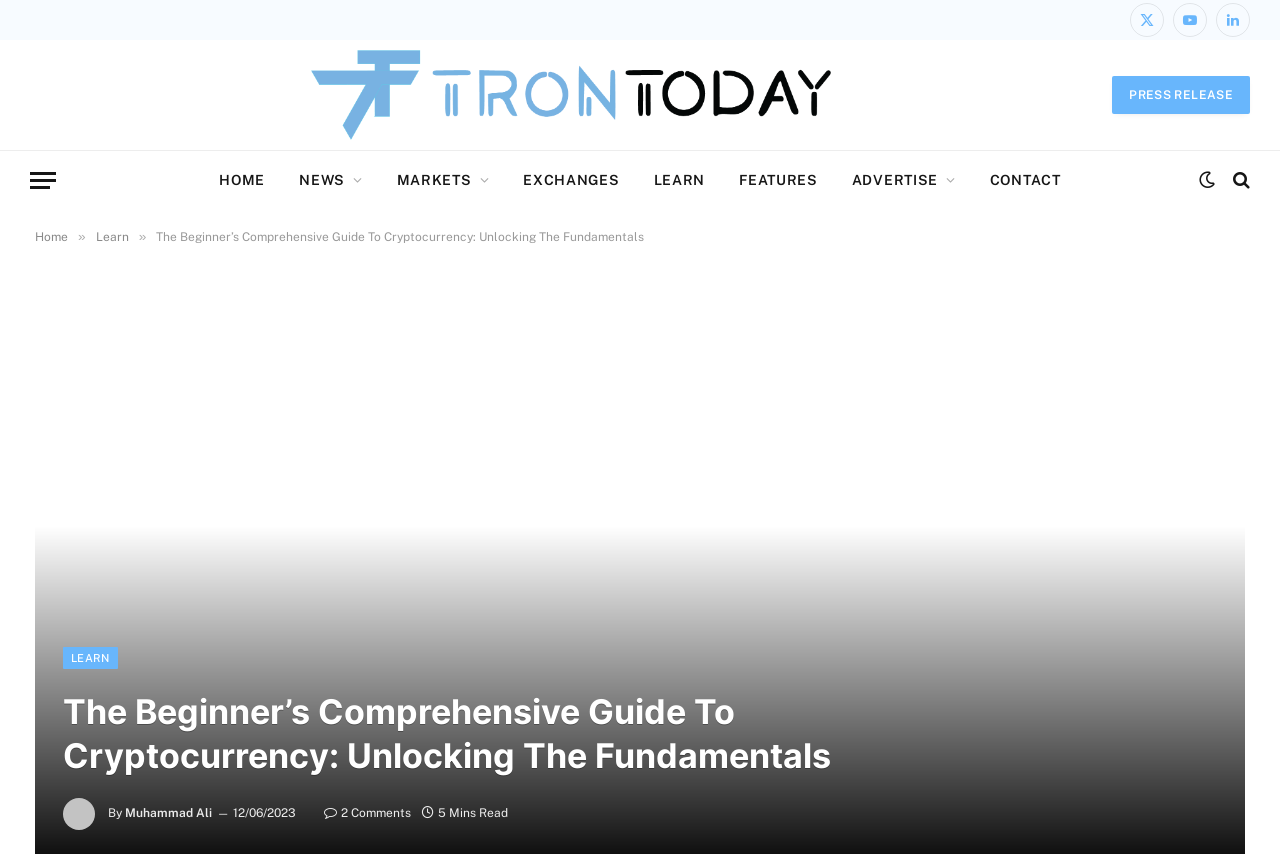What is the purpose of this website?
Using the screenshot, give a one-word or short phrase answer.

Cryptocurrency guide